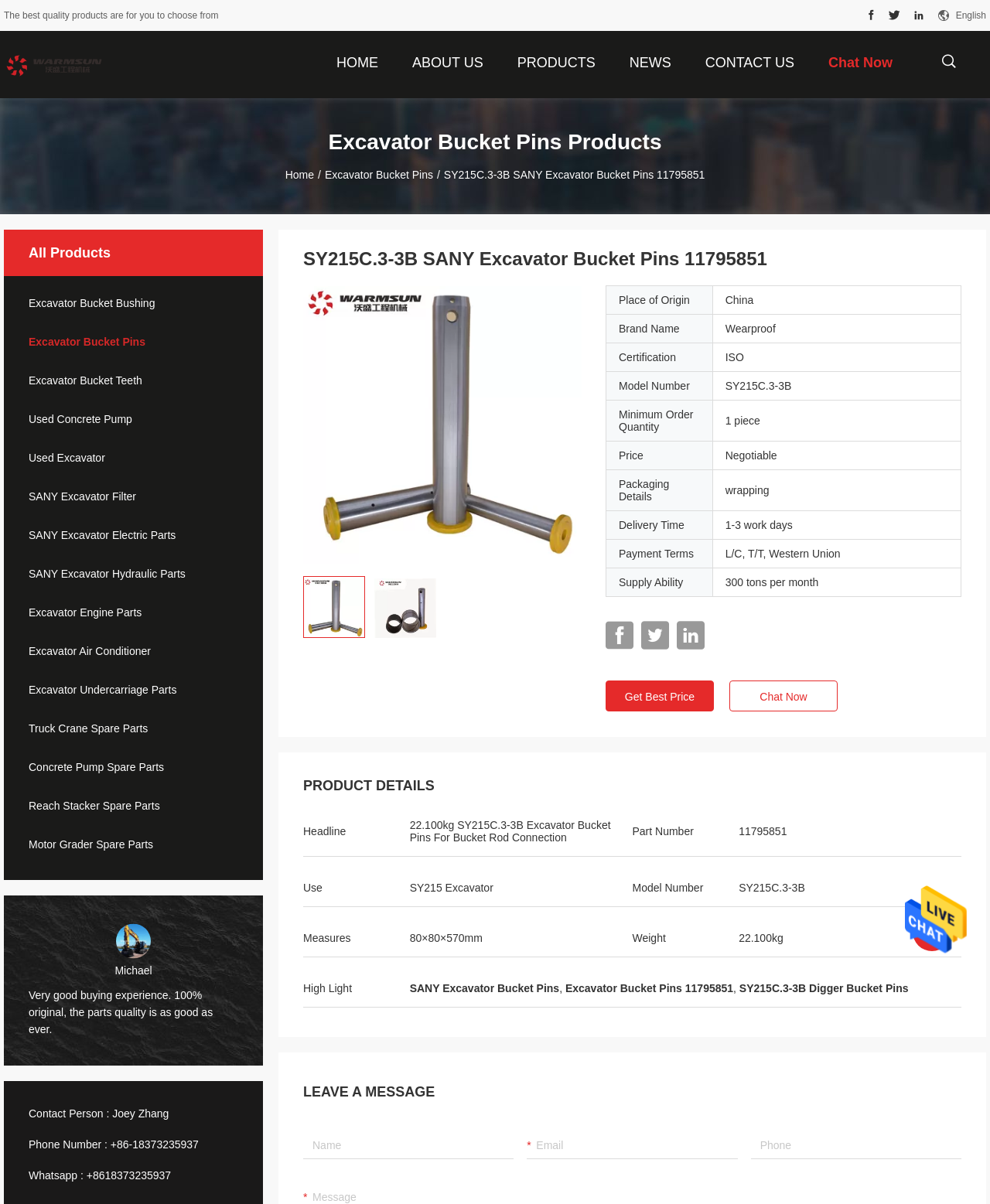Give a detailed account of the webpage's layout and content.

This webpage is about a product called SY215C.3-3B SANY Excavator Bucket Pins 11795851. At the top, there is a navigation menu with links to "HOME", "ABOUT US", "PRODUCTS", "NEWS", and "CONTACT US". Below the navigation menu, there is a search bar with a placeholder text "What are you looking for...". 

On the left side, there is a list of product categories, including "Excavator Bucket Bushing", "Excavator Bucket Pins", "Excavator Bucket Teeth", and more. Each category has a link to a corresponding page.

In the main content area, there is a heading that displays the product name, followed by a table with product details, including "Place of Origin", "Brand Name", and "Certification". Below the table, there are two images of the product.

On the right side, there is a section with customer testimonials, including reviews from "Ken" and "Michael", along with their ratings and comments. Below the testimonials, there is a contact information section with the contact person's name, phone number, and WhatsApp number.

At the bottom of the page, there is a footer section with links to social media platforms and a copyright notice.